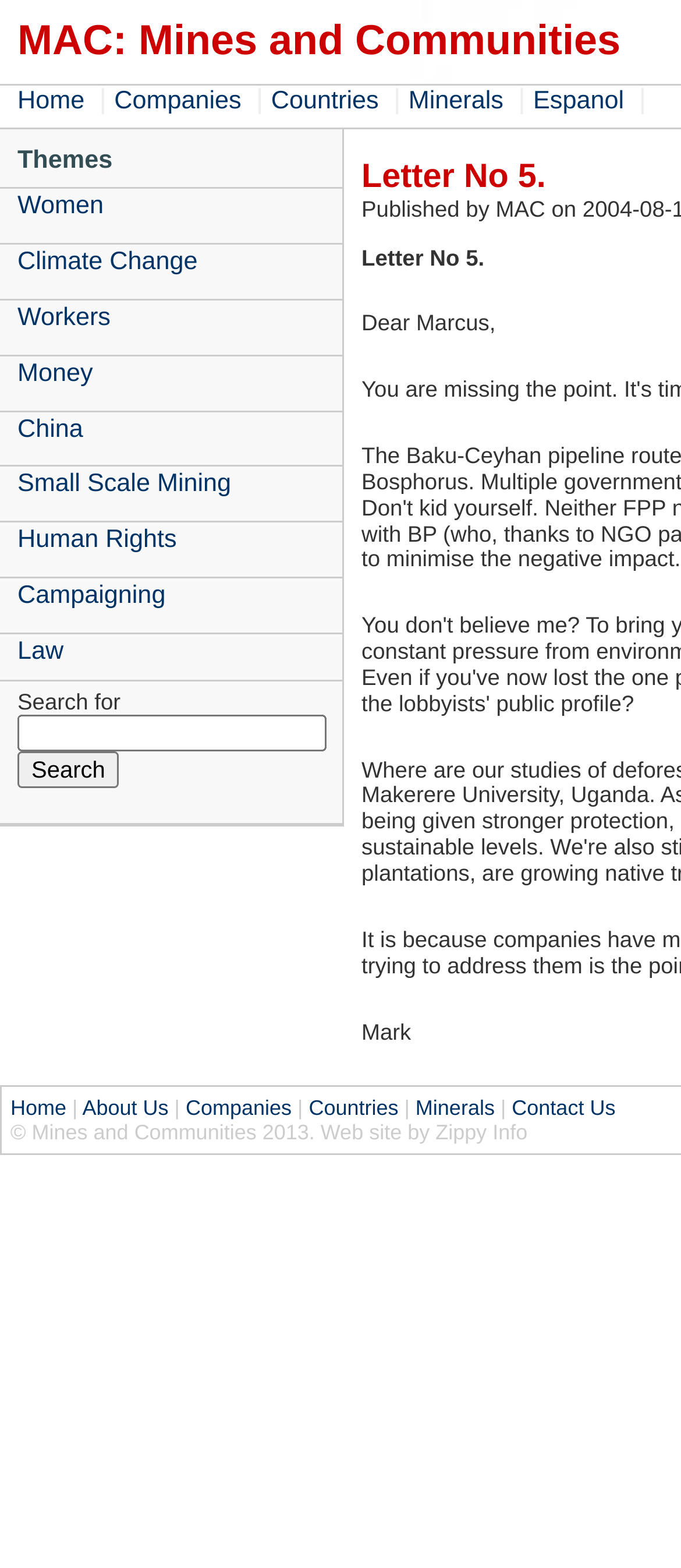Provide the bounding box coordinates of the section that needs to be clicked to accomplish the following instruction: "explore human rights theme."

[0.0, 0.332, 0.503, 0.357]